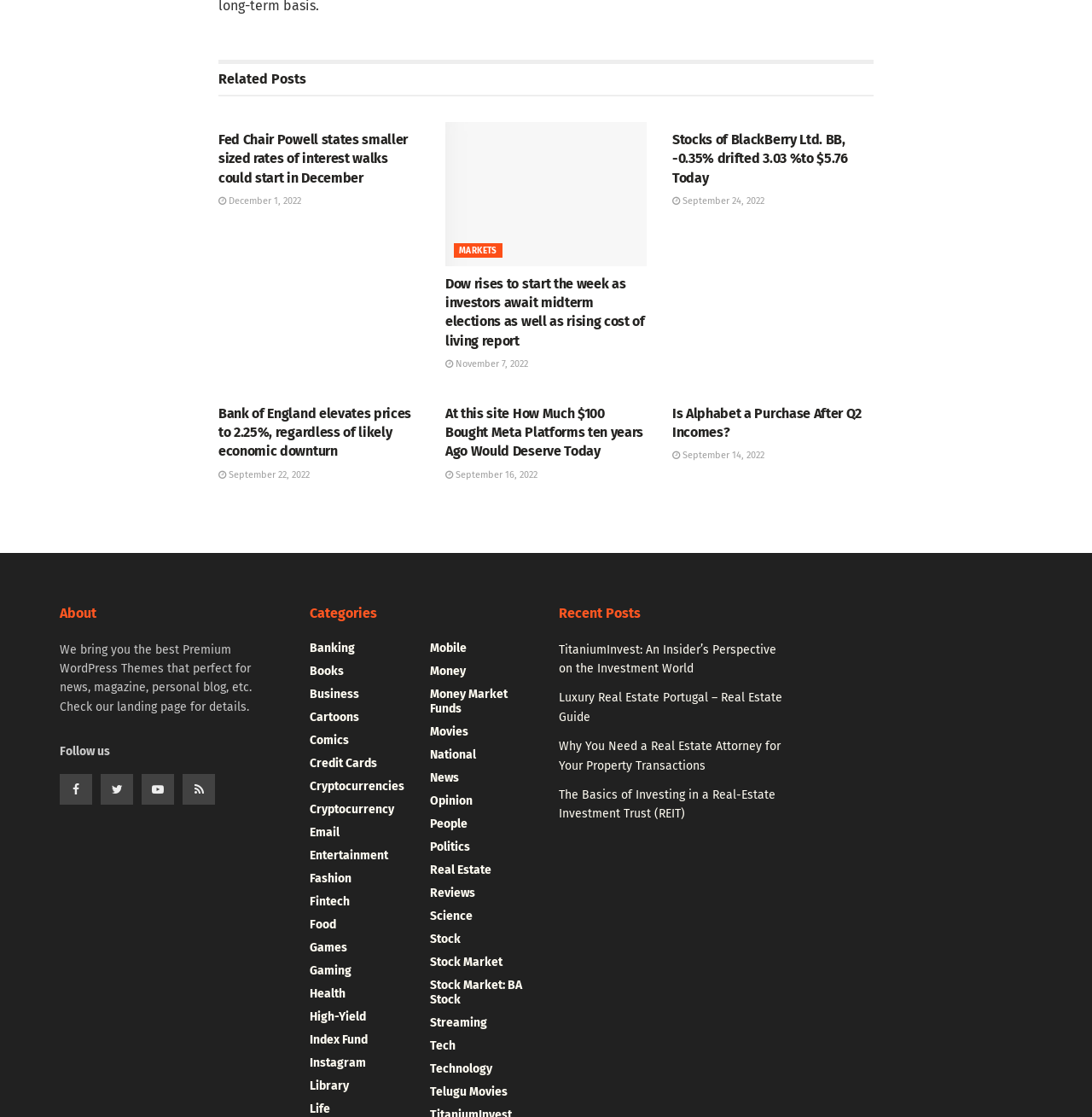What is the purpose of the section with the heading 'About'?
Please analyze the image and answer the question with as much detail as possible.

I looked at the section with the heading 'About' and found a static text that says 'We bring you the best Premium WordPress Themes that perfect for news, magazine, personal blog, etc. Check our landing page for details.' This suggests that the purpose of this section is to provide information about the website.